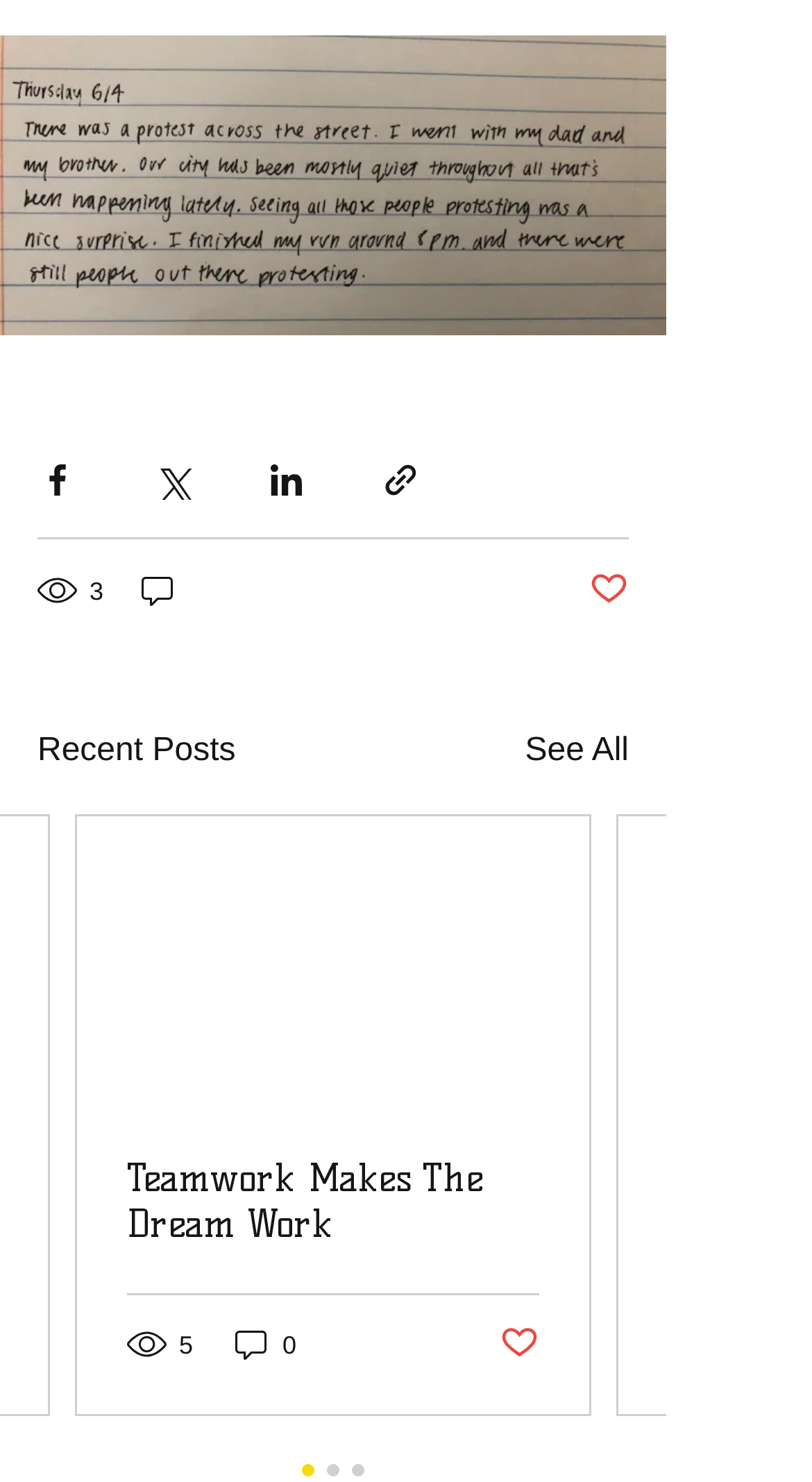Please locate the bounding box coordinates of the element that needs to be clicked to achieve the following instruction: "View recent posts". The coordinates should be four float numbers between 0 and 1, i.e., [left, top, right, bottom].

[0.046, 0.491, 0.29, 0.524]